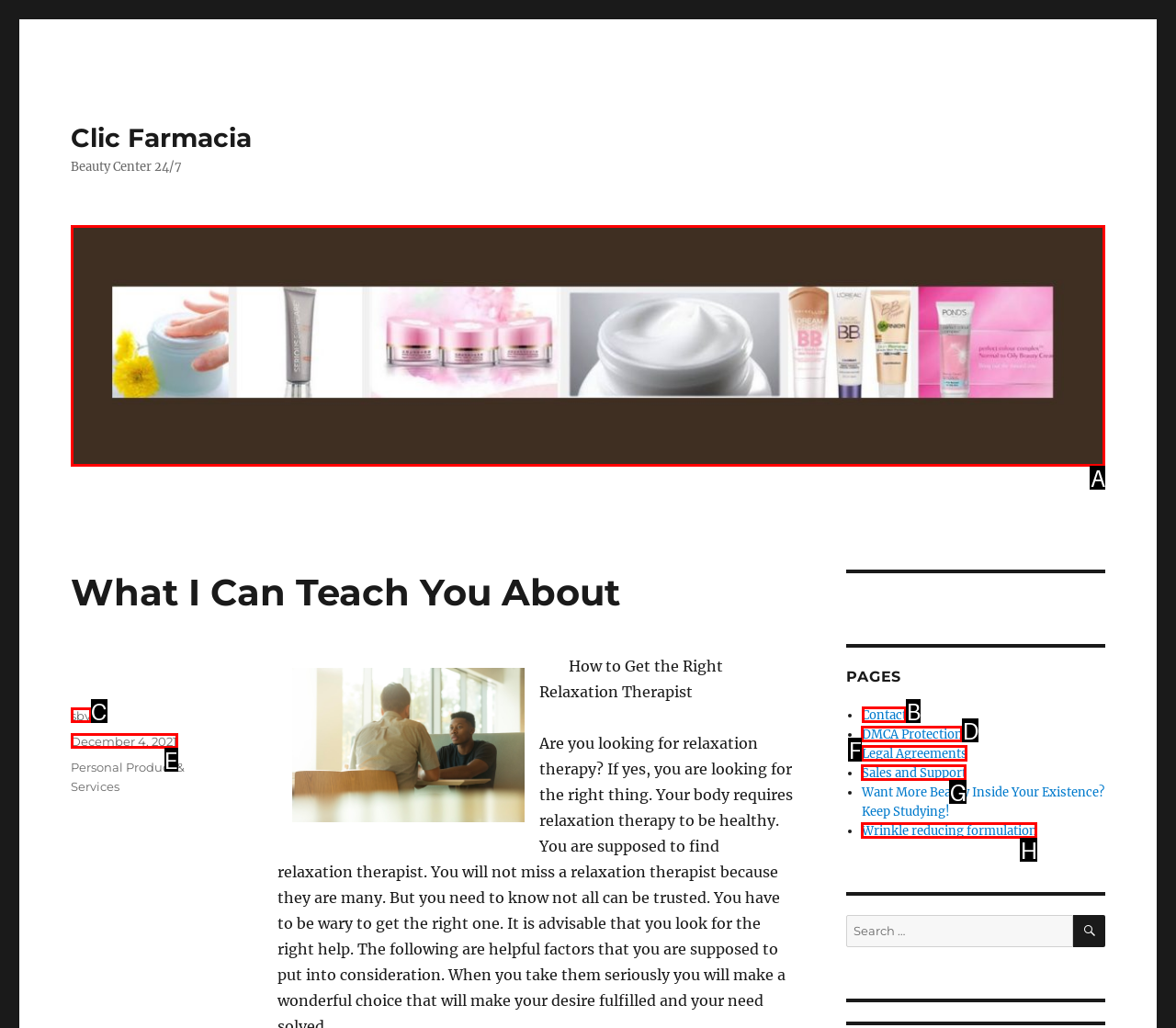Point out which HTML element you should click to fulfill the task: Go to the Contact page.
Provide the option's letter from the given choices.

B